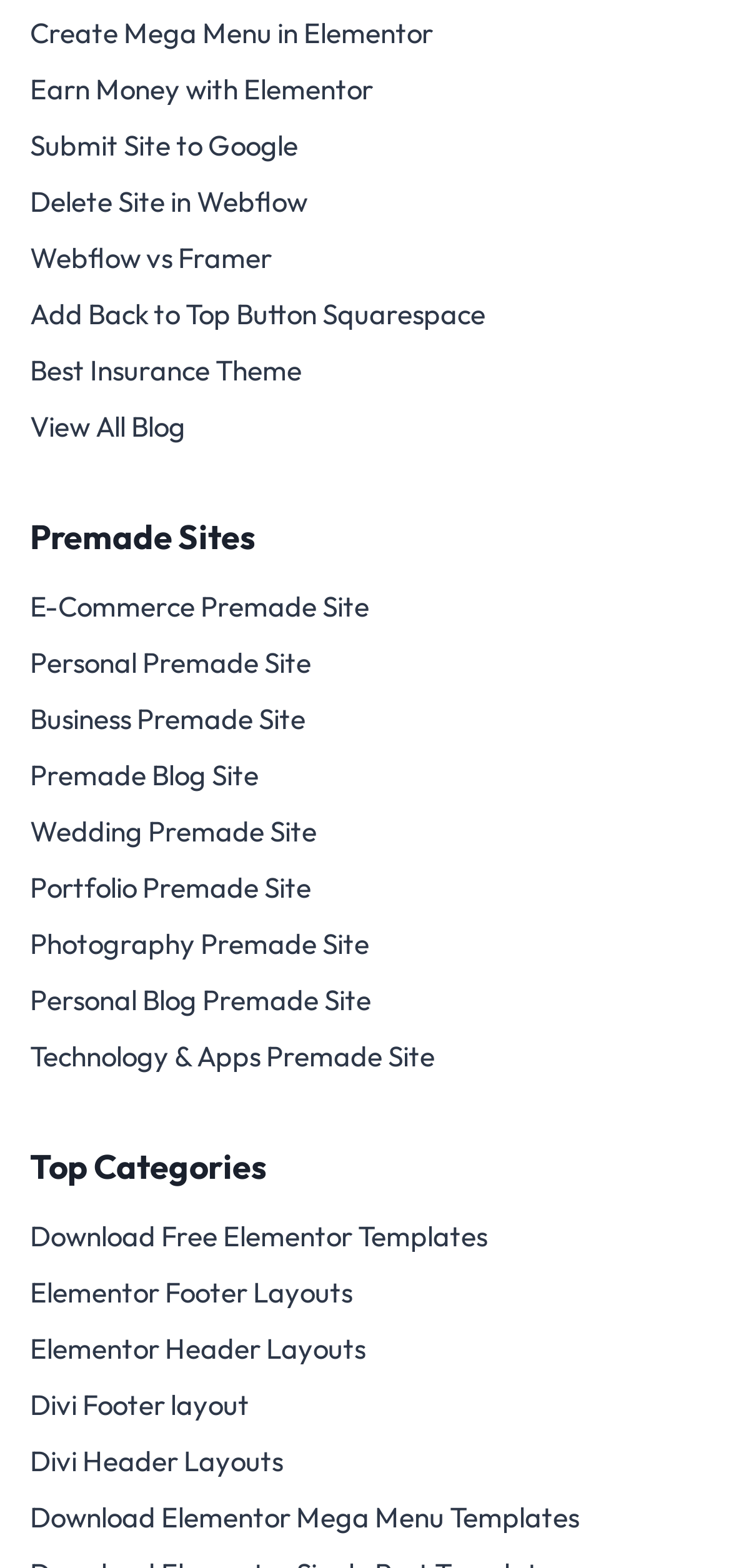Could you specify the bounding box coordinates for the clickable section to complete the following instruction: "Download free Elementor templates"?

[0.041, 0.77, 0.959, 0.806]